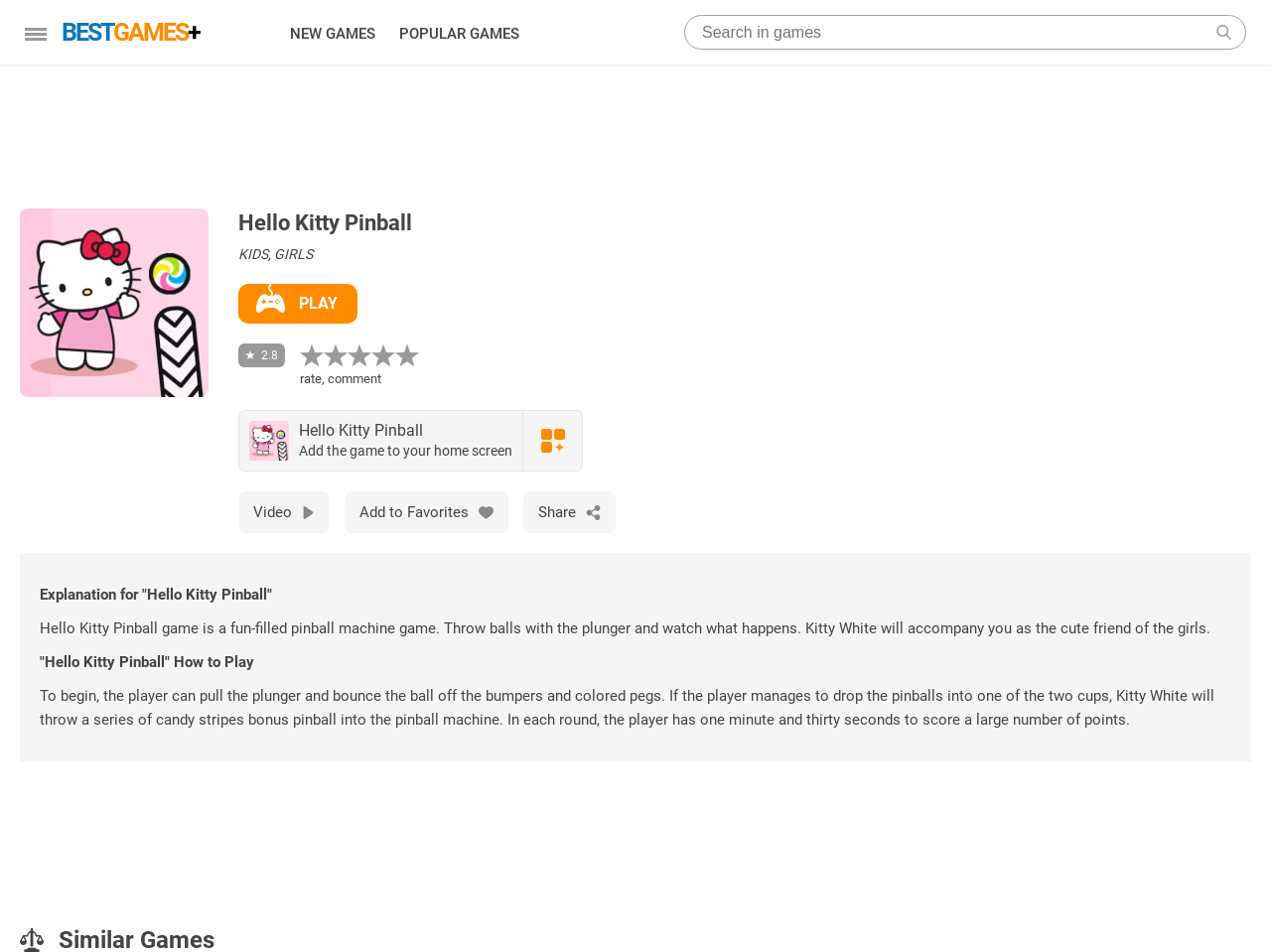Given the element description aria-label="Advertisement" name="aswift_1" title="Advertisement", identify the bounding box coordinates for the UI element on the webpage screenshot. The format should be (top-left x, top-left y, bottom-right x, bottom-right y), with values between 0 and 1.

[0.117, 0.068, 0.883, 0.193]